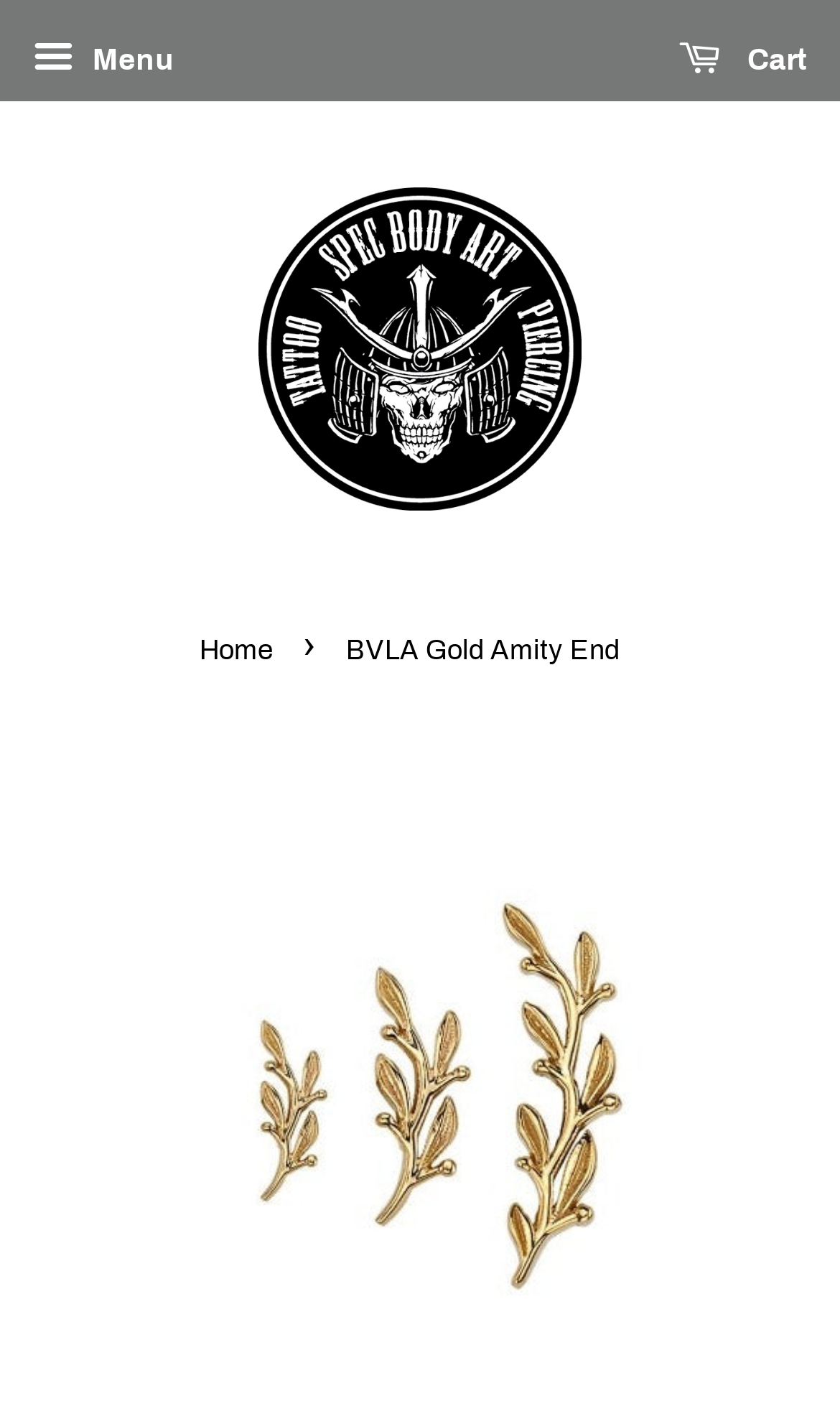Please give a one-word or short phrase response to the following question: 
How many navigation links are in the 'breadcrumbs' section?

2